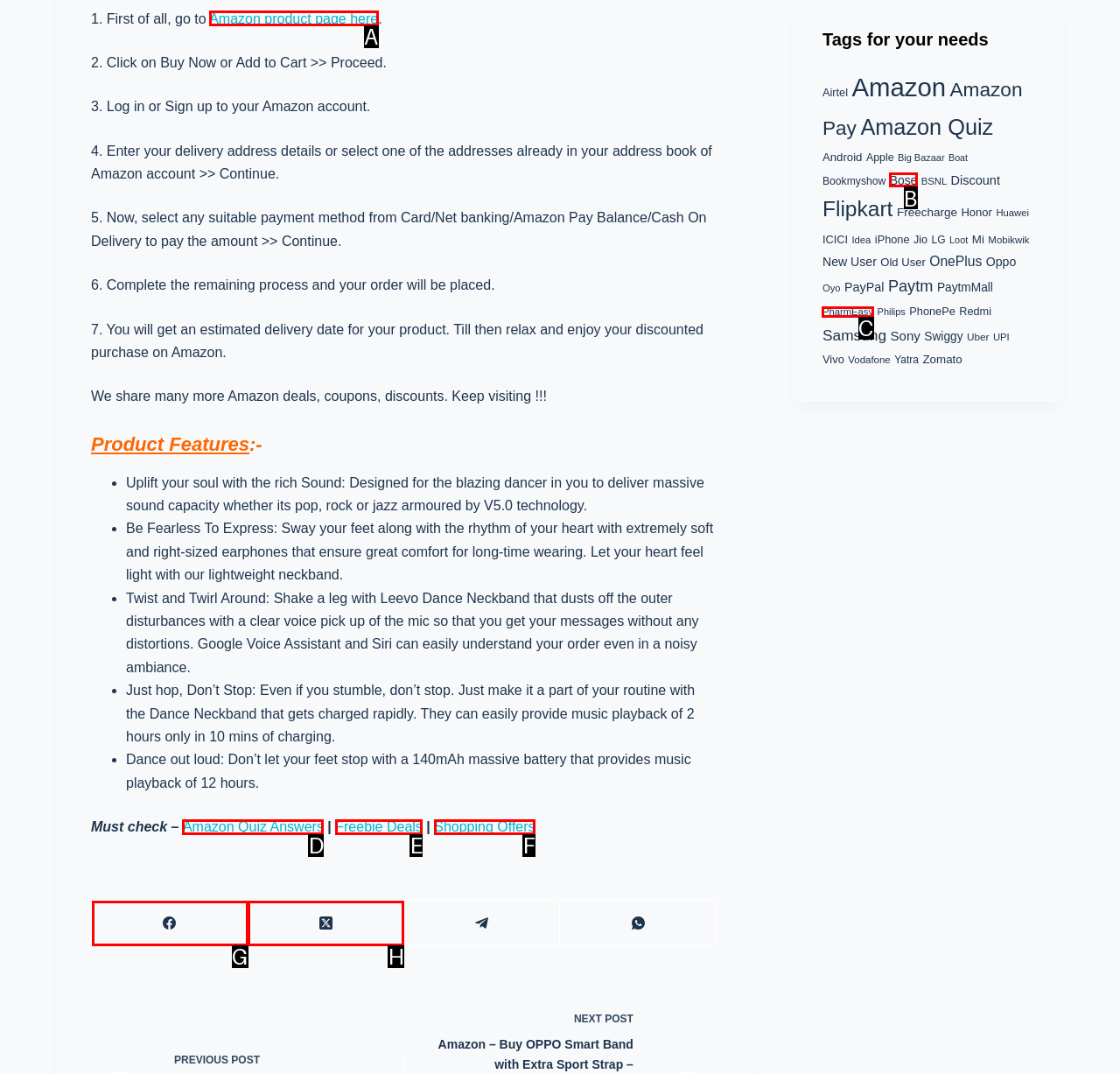From the options shown, which one fits the description: Amazon Quiz Answers? Respond with the appropriate letter.

D